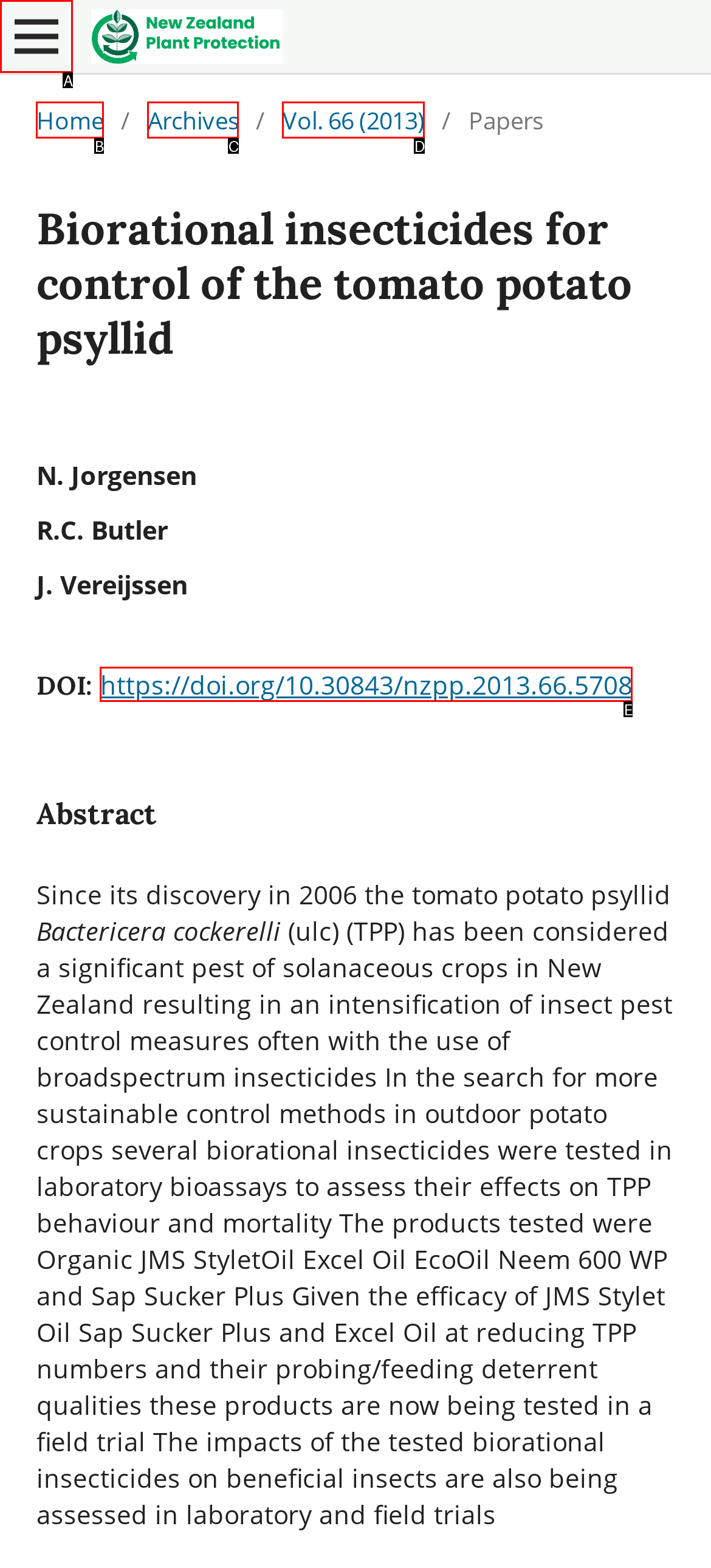Please select the letter of the HTML element that fits the description: March 2021. Answer with the option's letter directly.

None